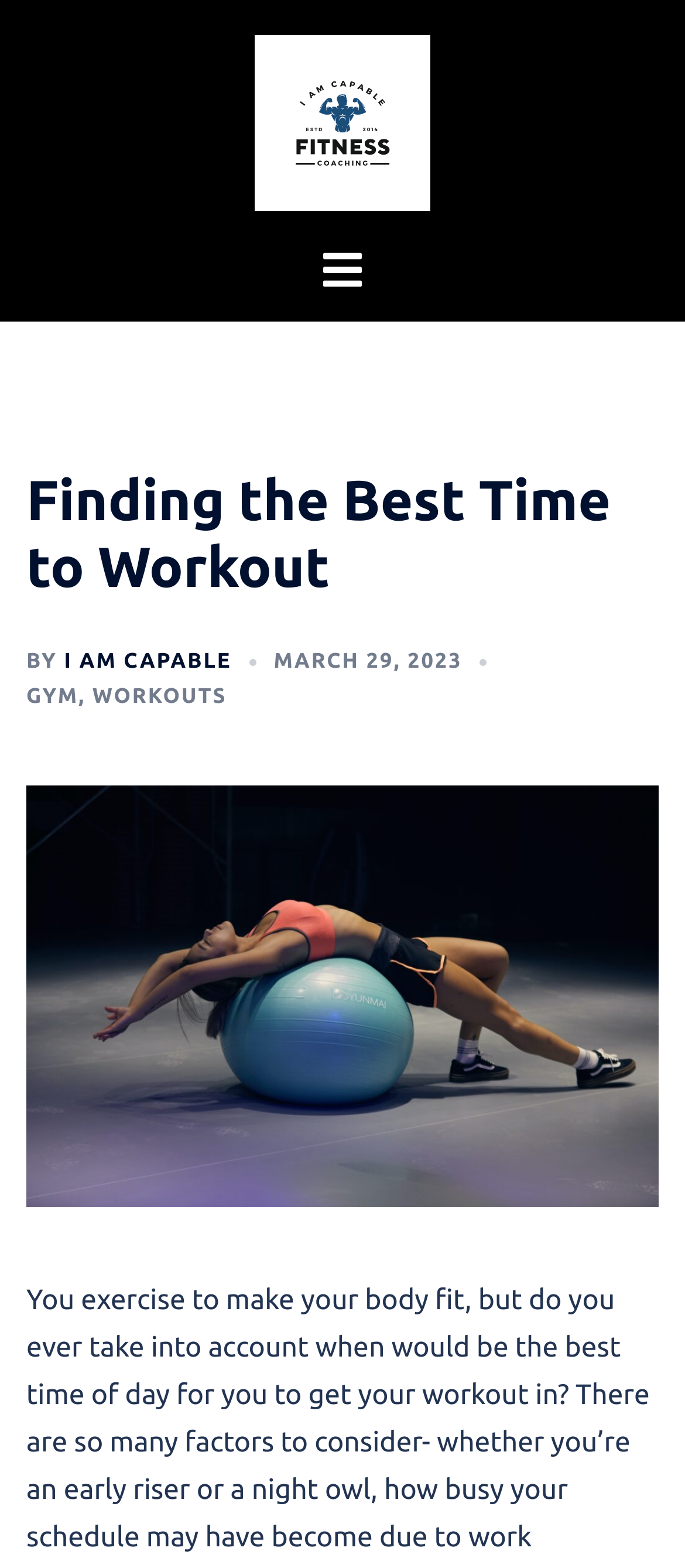Identify the bounding box of the UI element described as follows: "title="I am Capable"". Provide the coordinates as four float numbers in the range of 0 to 1 [left, top, right, bottom].

[0.372, 0.067, 0.628, 0.088]